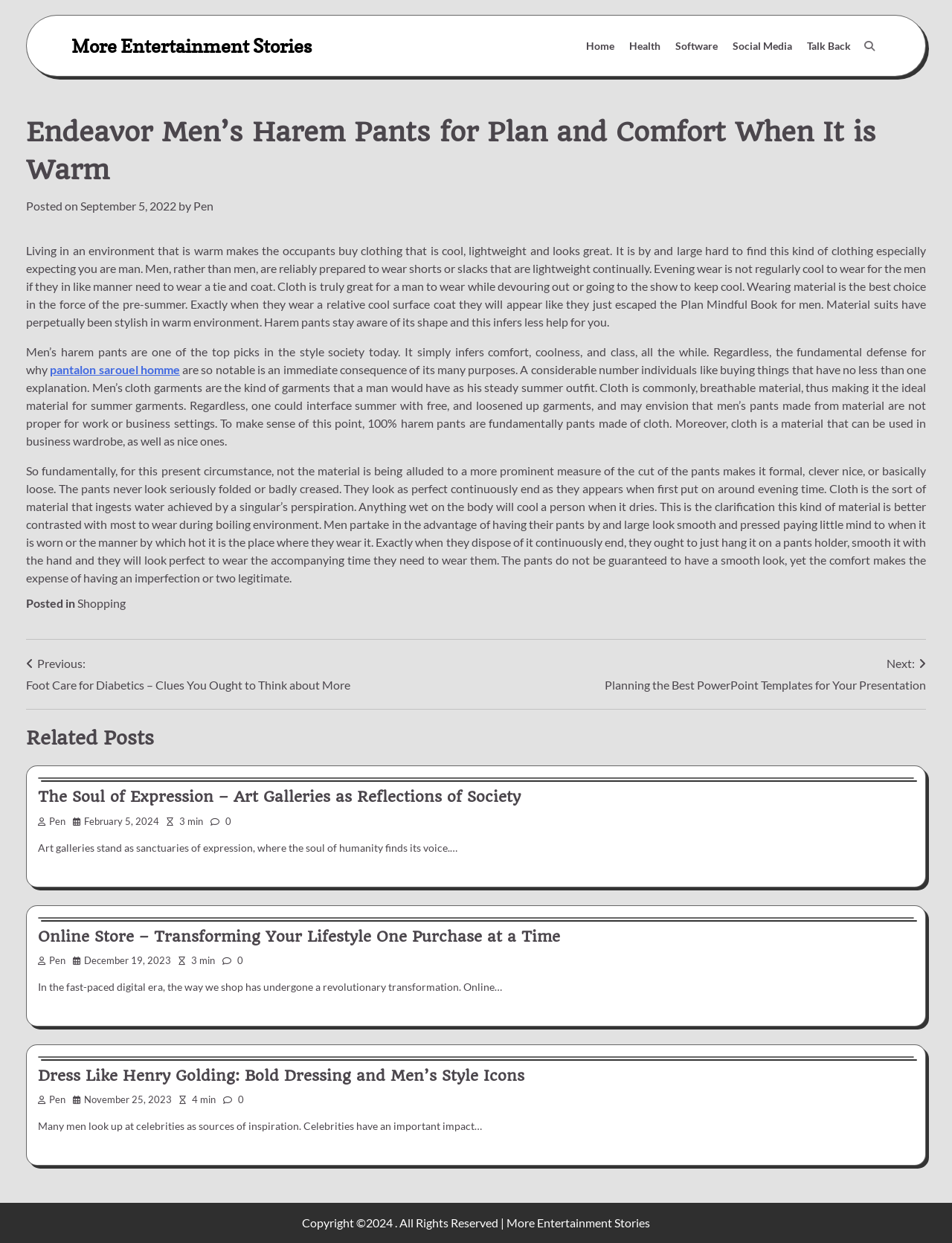What is the title or heading displayed on the webpage?

Endeavor Men’s Harem Pants for Plan and Comfort When It is Warm